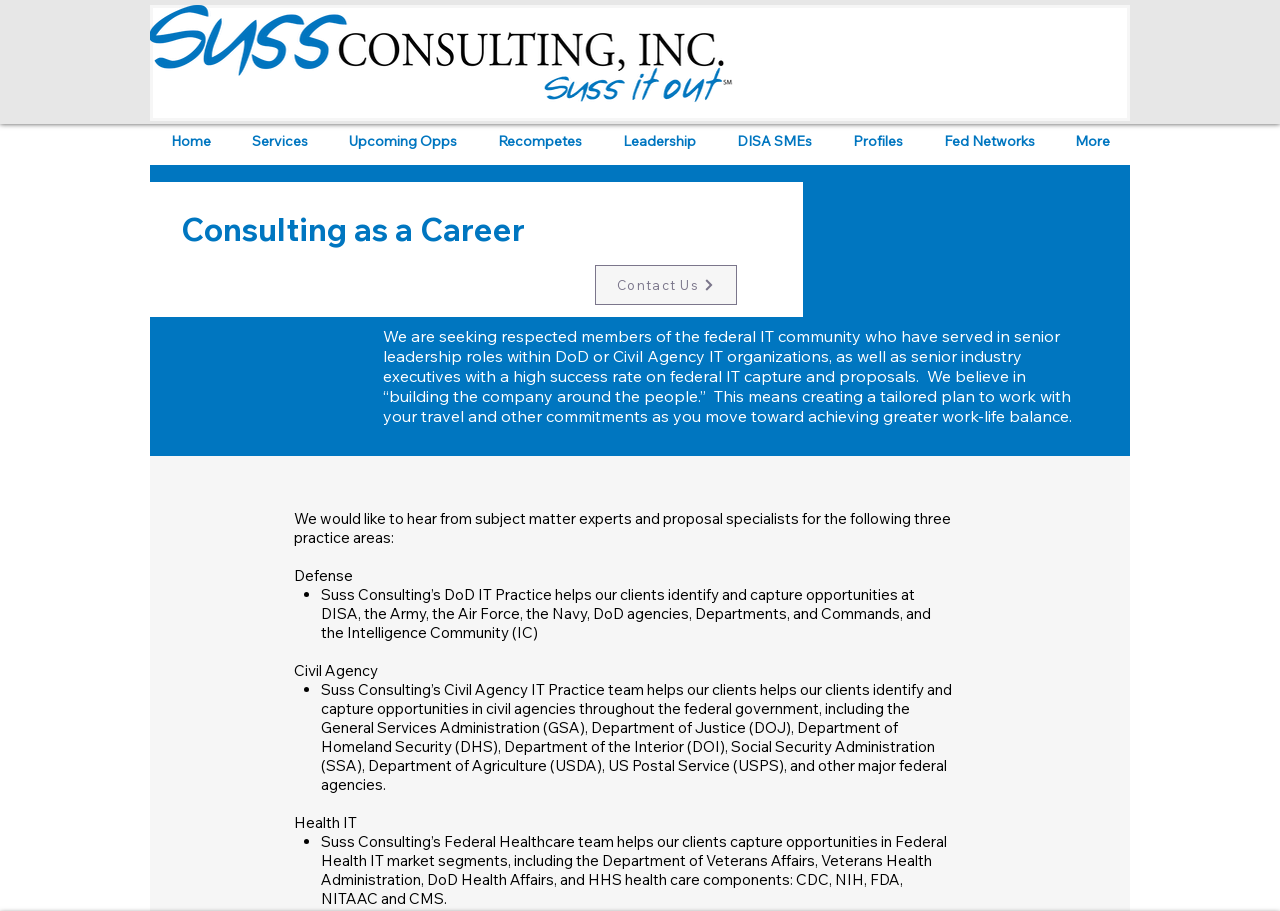Provide a single word or phrase answer to the question: 
What is the practice area mentioned after 'Defense'?

DoD IT